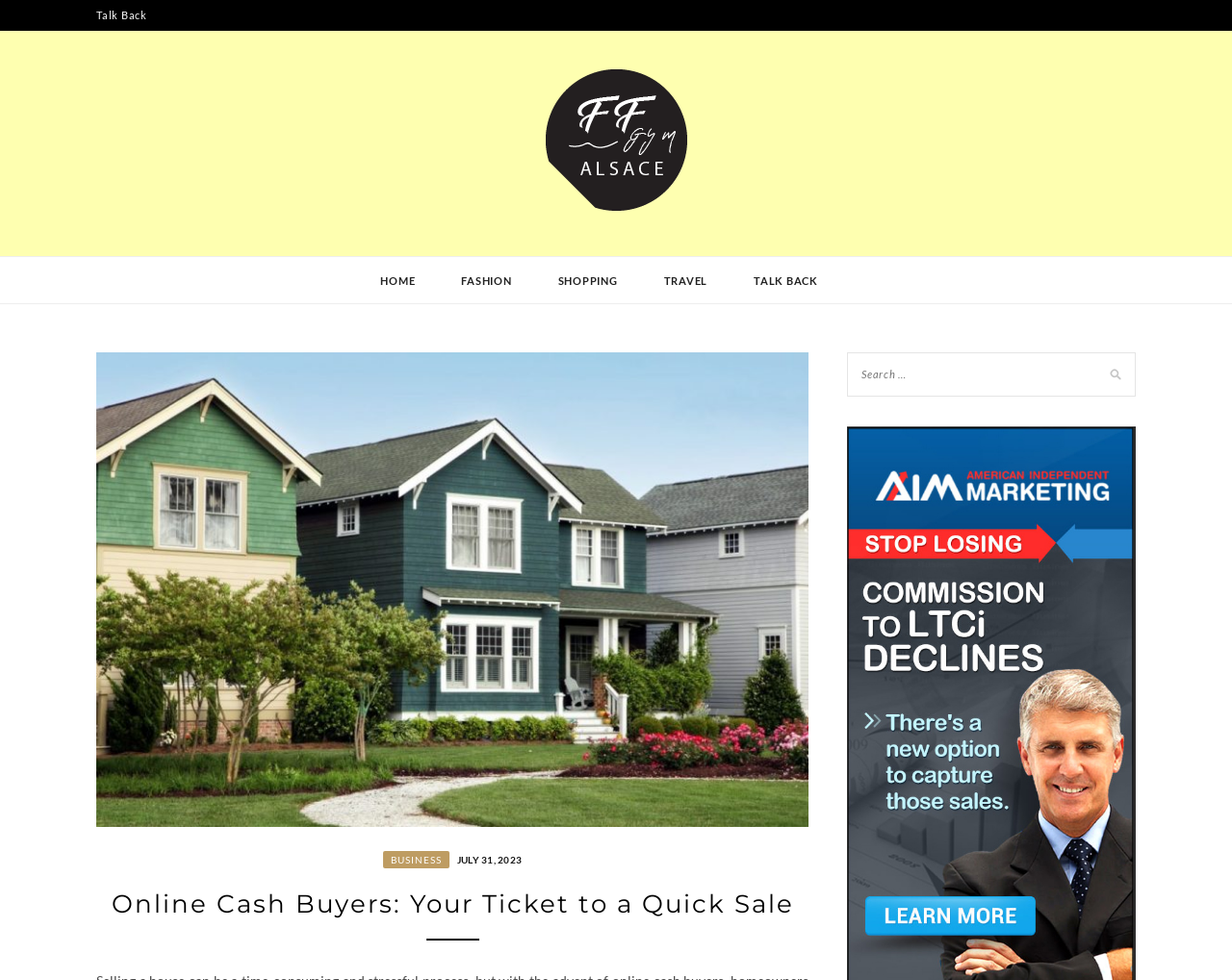Carefully examine the image and provide an in-depth answer to the question: What is the name of the gym?

I found the answer by looking at the image and link elements with the text 'FF Gym Alsace' and determining that it is the name of the gym.